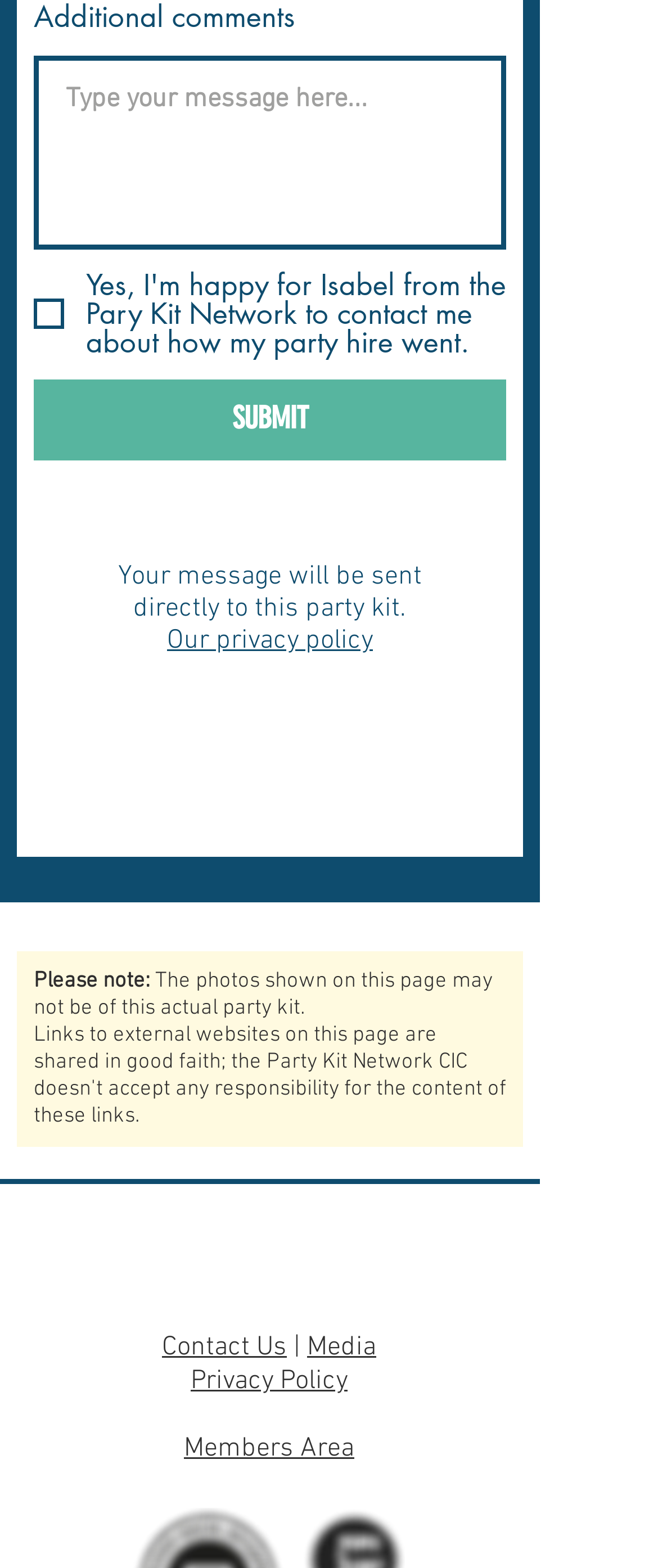Give the bounding box coordinates for the element described by: "aria-label="Pinterest"".

[0.615, 0.781, 0.705, 0.819]